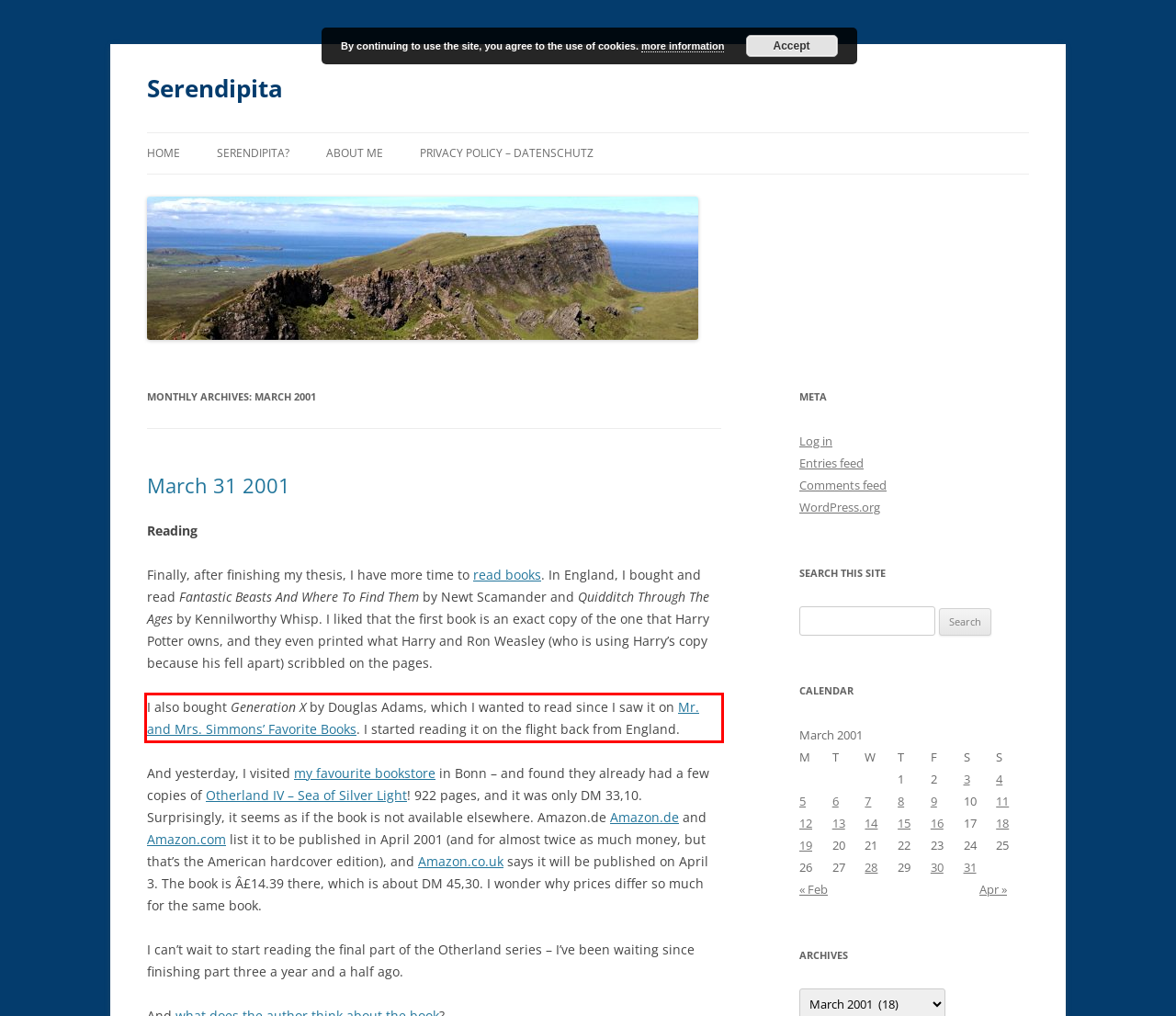Given a screenshot of a webpage, identify the red bounding box and perform OCR to recognize the text within that box.

I also bought Generation X by Douglas Adams, which I wanted to read since I saw it on Mr. and Mrs. Simmons’ Favorite Books. I started reading it on the flight back from England.